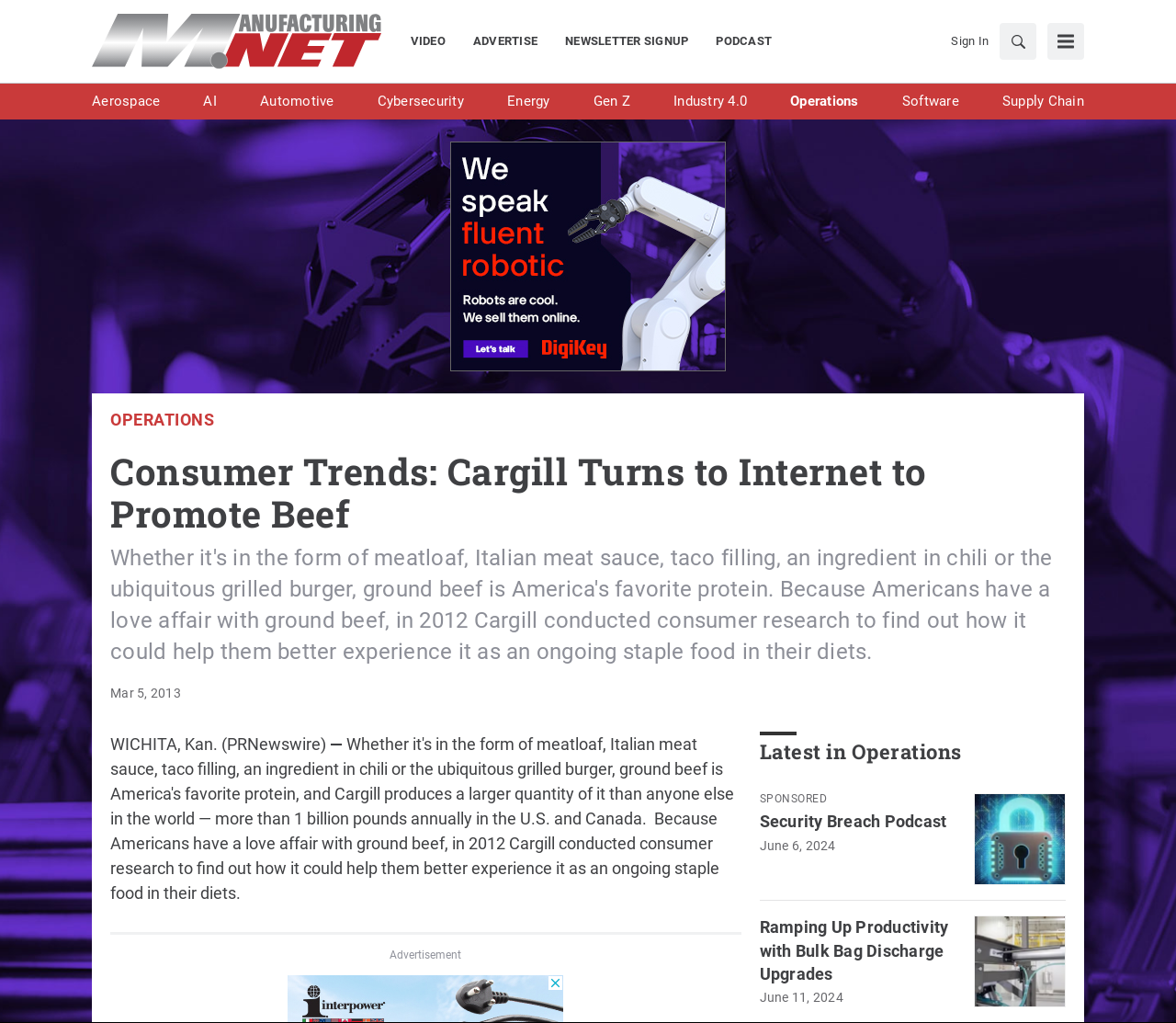Please look at the image and answer the question with a detailed explanation: What is the date of the article?

The article mentions the date 'Mar 5, 2013' as the publication date, which can be found in the content section of the webpage.